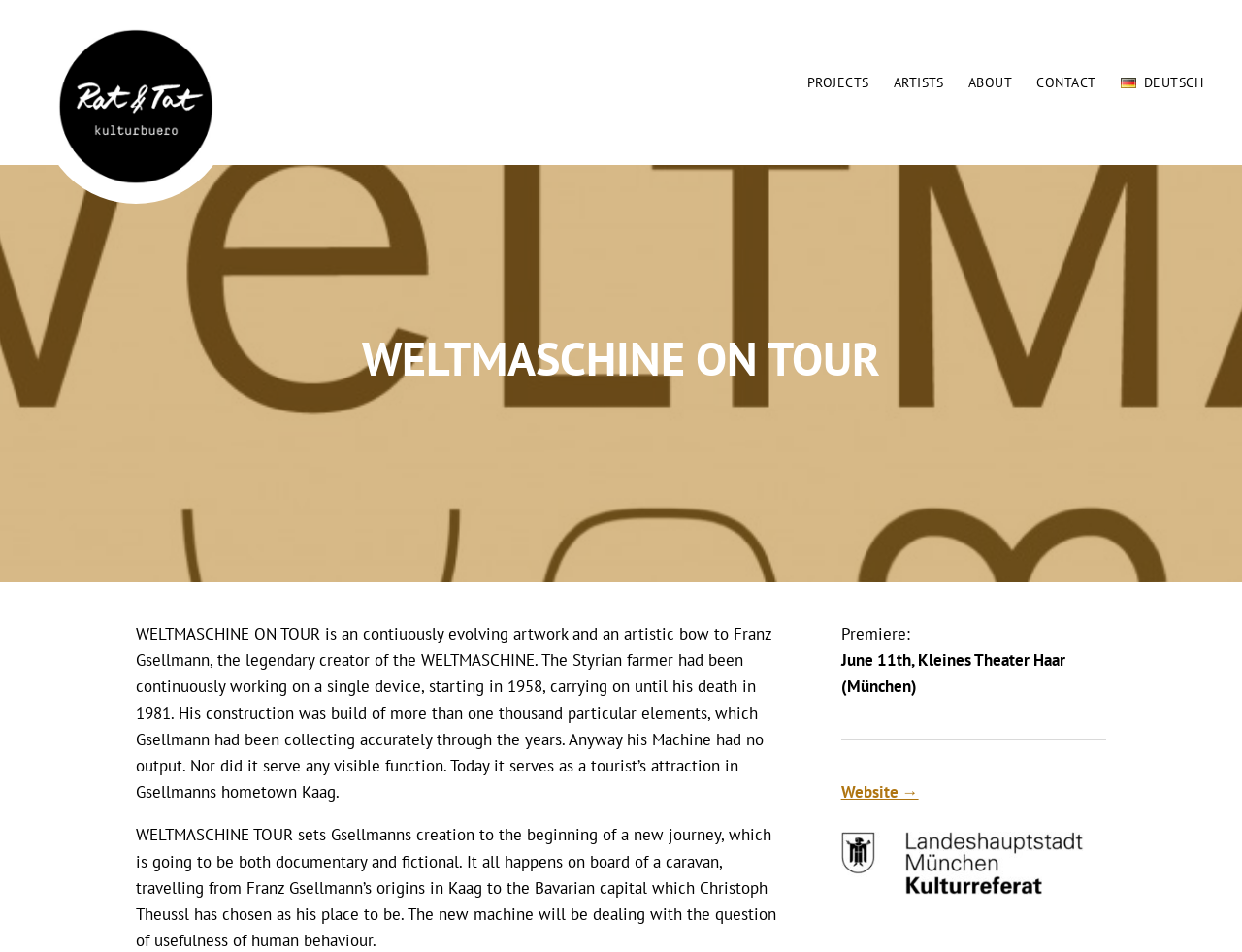What is the name of the farmer who created the WELTMASCHINE?
Examine the image and give a concise answer in one word or a short phrase.

Franz Gsellmann